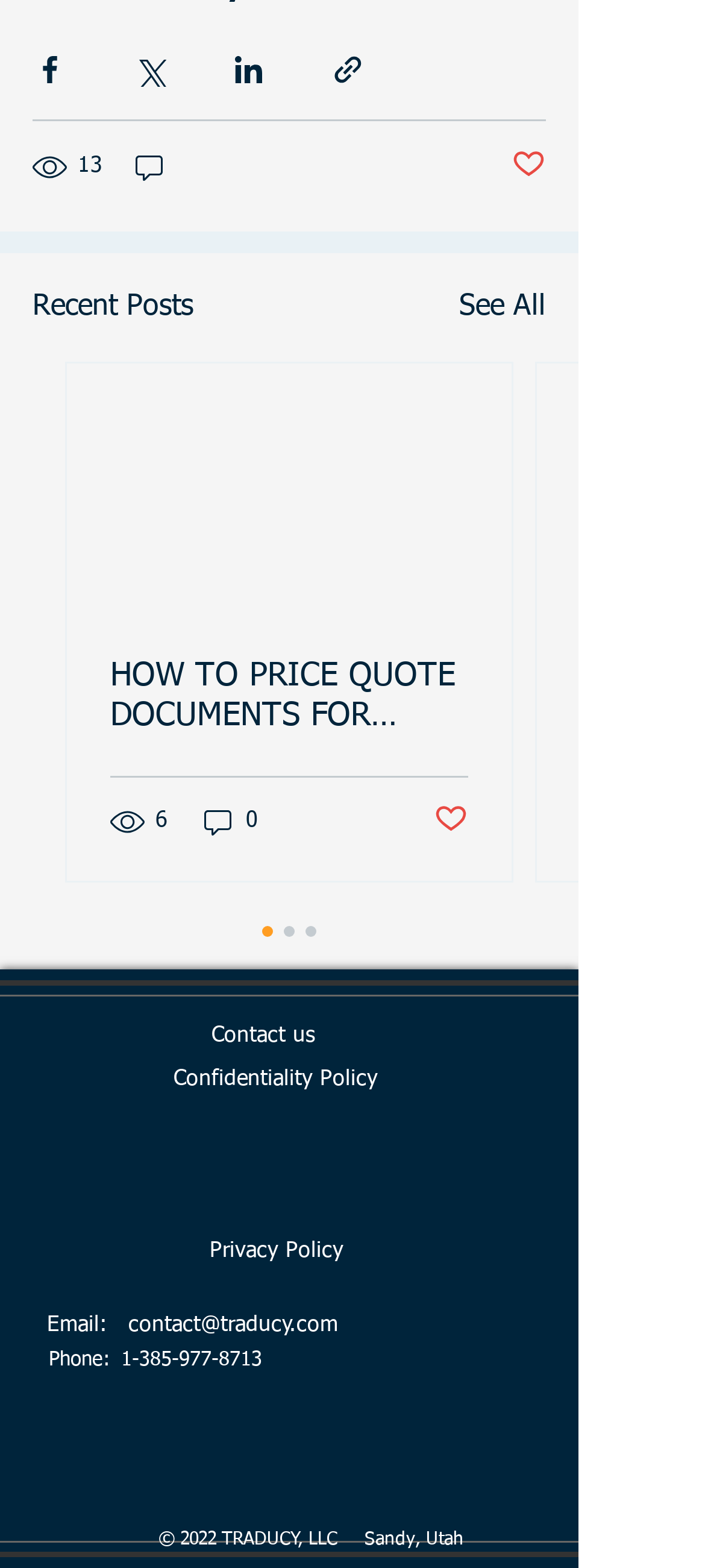Please identify the bounding box coordinates of the area that needs to be clicked to fulfill the following instruction: "Like a post."

[0.726, 0.093, 0.774, 0.119]